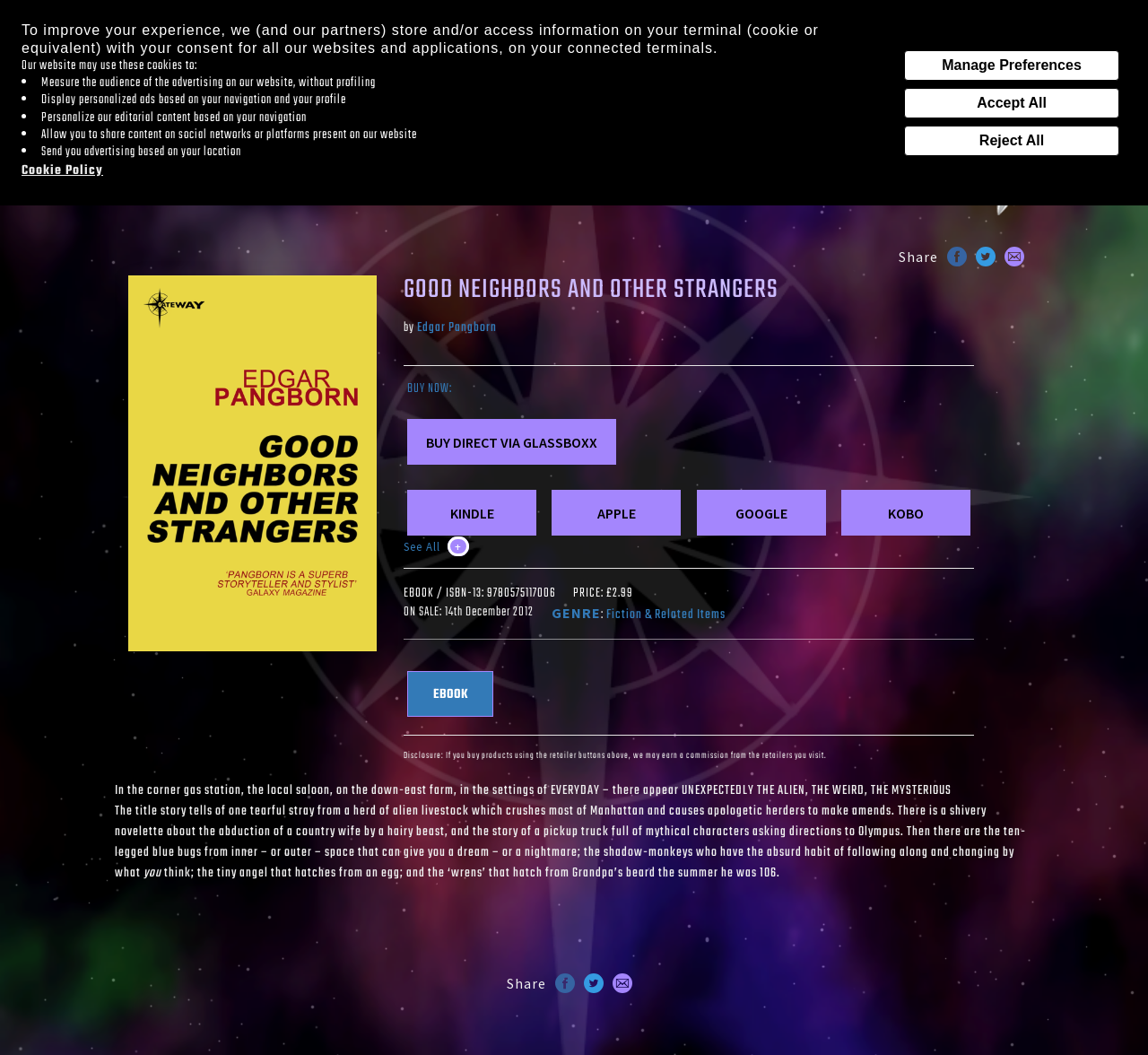Identify the bounding box coordinates for the UI element mentioned here: "ABOUT". Provide the coordinates as four float values between 0 and 1, i.e., [left, top, right, bottom].

[0.637, 0.162, 0.702, 0.193]